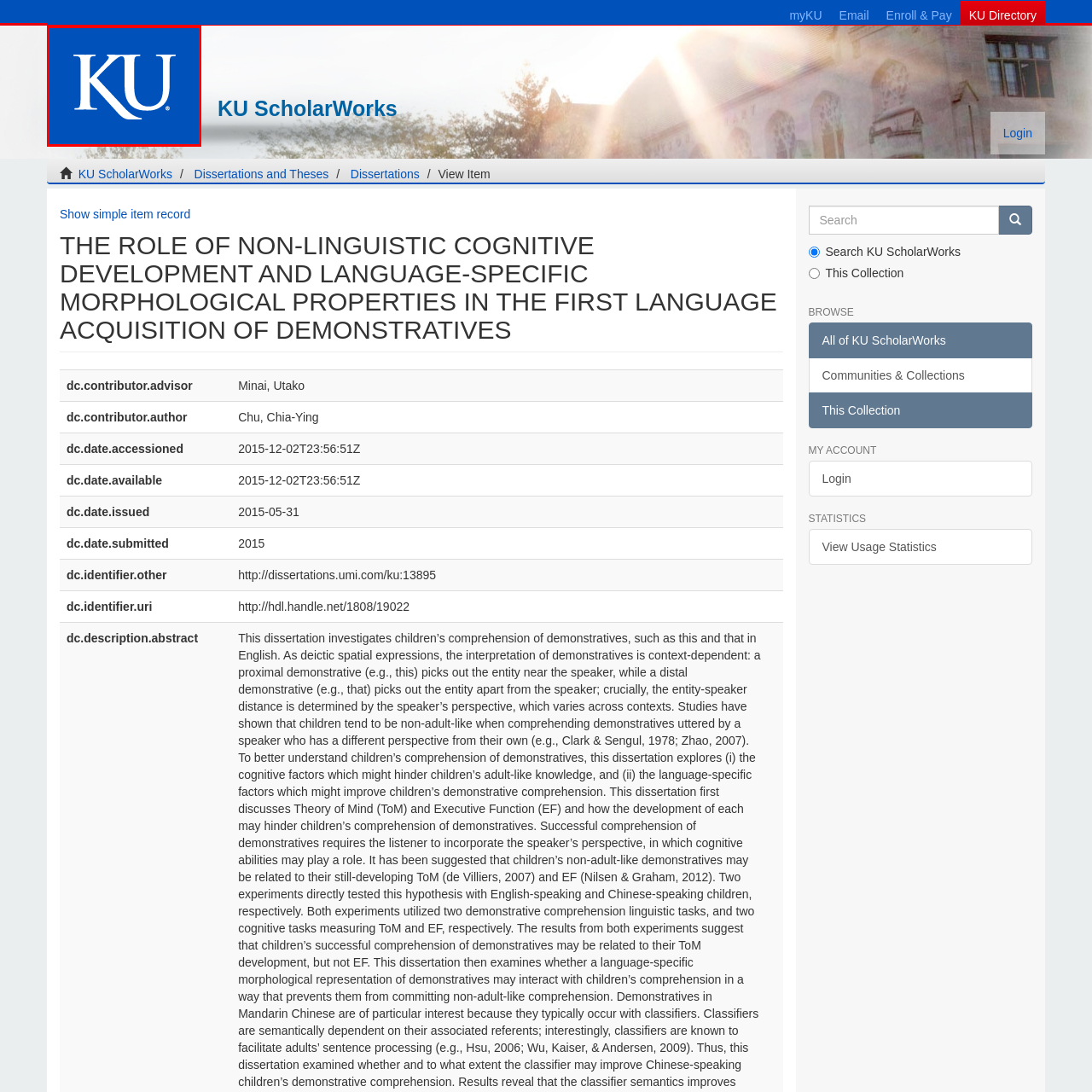What font style is used for the 'KU' letters?
Inspect the image indicated by the red outline and answer the question with a single word or short phrase.

Bold, white